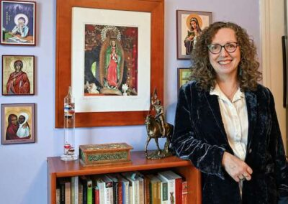Please answer the following question as detailed as possible based on the image: 
What is reflected in the framed icons?

The array of framed icons on the walls behind the woman showcases rich colors and intricate details, which reflect her faith and cultural heritage, and create a sense of spiritual reflection in the warmly lit room.